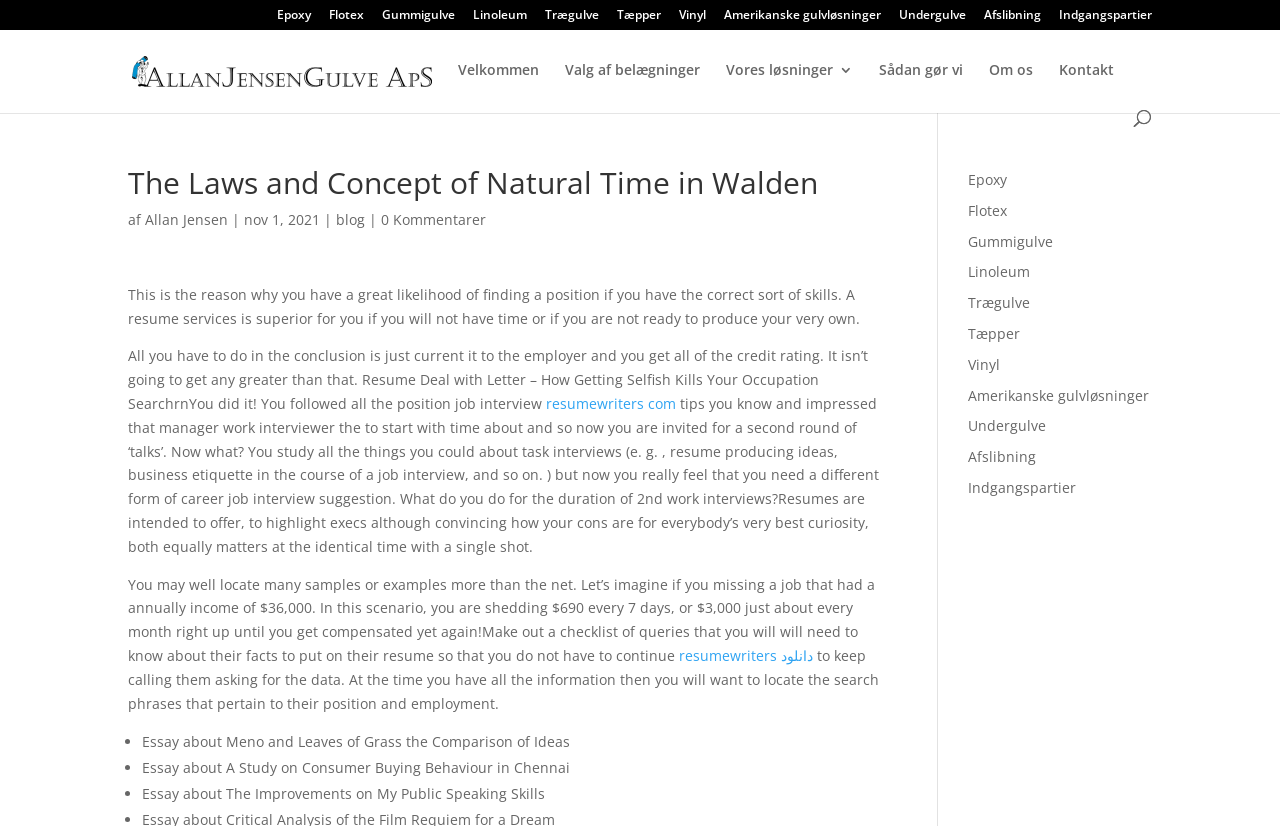Please determine the bounding box coordinates for the UI element described here. Use the format (top-left x, top-left y, bottom-right x, bottom-right y) with values bounded between 0 and 1: Amerikanske gulvløsninger

[0.566, 0.011, 0.688, 0.036]